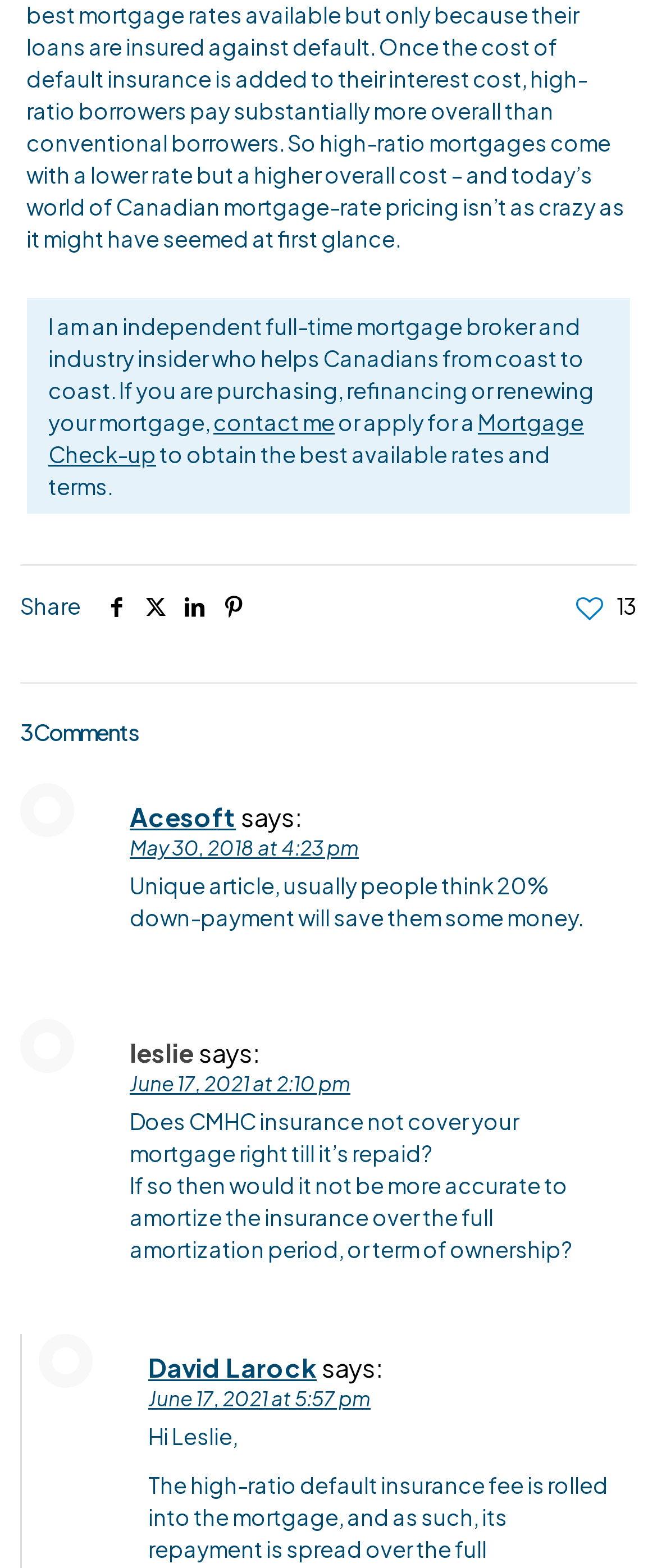Predict the bounding box coordinates for the UI element described as: "aria-label="x twitter icon"". The coordinates should be four float numbers between 0 and 1, presented as [left, top, right, bottom].

[0.208, 0.378, 0.267, 0.396]